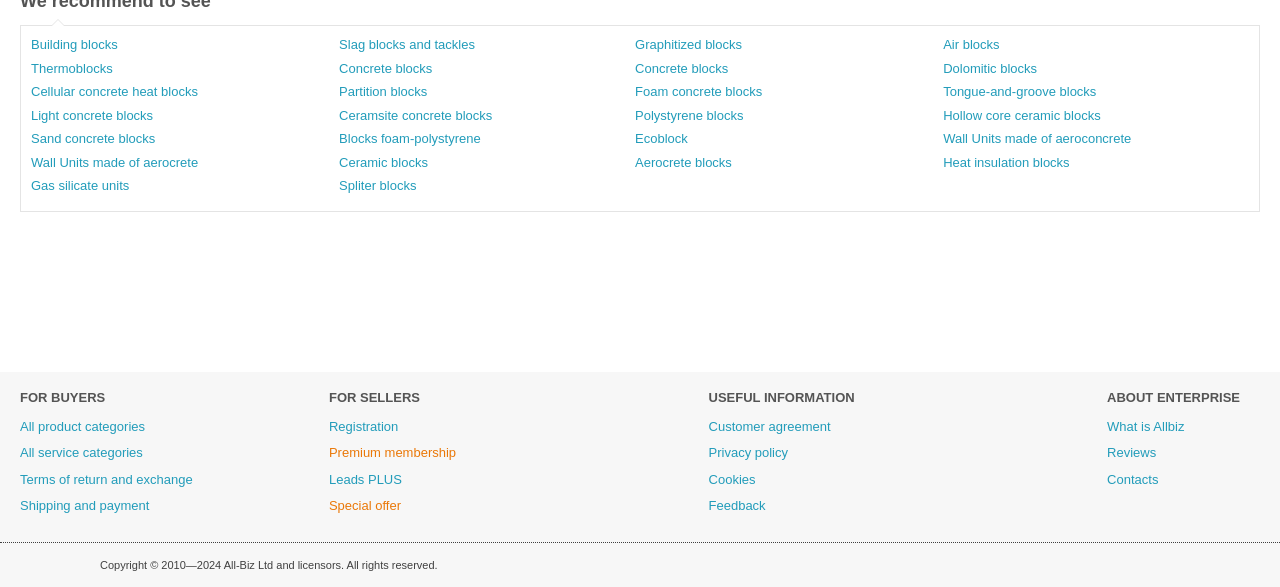What type of blocks are listed on the webpage?
Examine the image closely and answer the question with as much detail as possible.

The webpage lists various types of blocks, including 'Building blocks', 'Slag blocks and tackles', 'Graphitized blocks', 'Air blocks', 'Thermoblocks', and many more, suggesting that the webpage is related to construction or building materials.